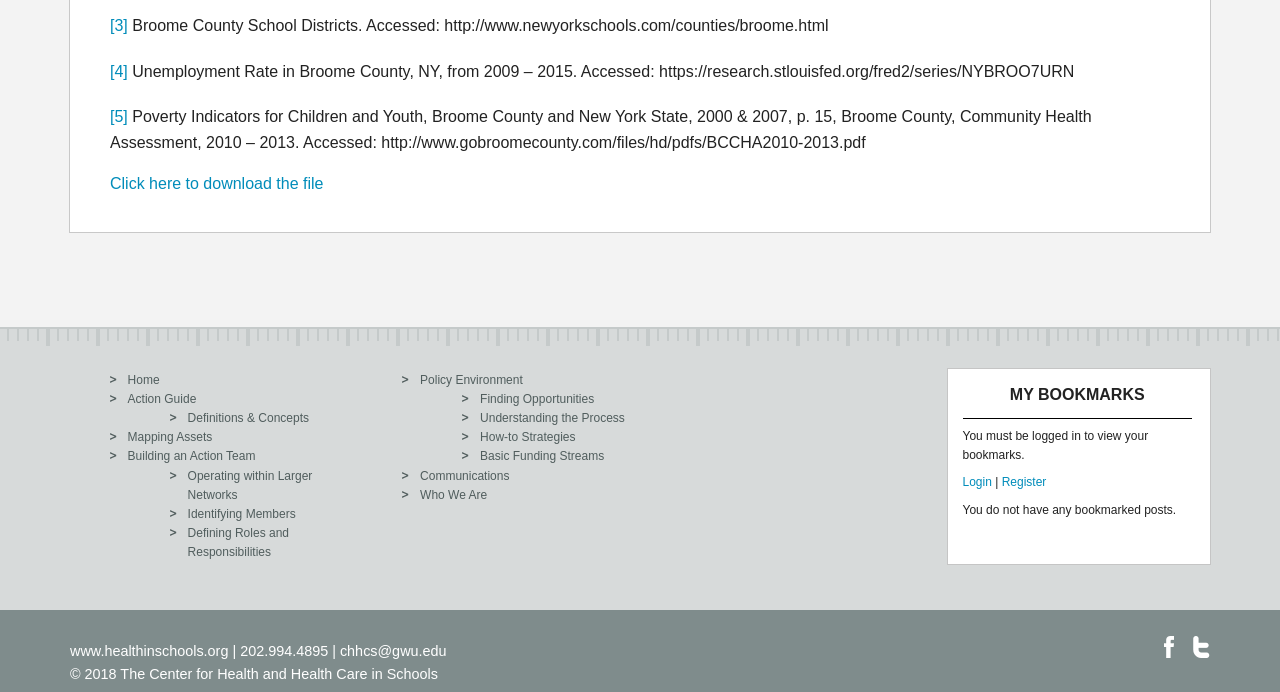Identify the bounding box coordinates of the element that should be clicked to fulfill this task: "Visit www.healthinschools.org". The coordinates should be provided as four float numbers between 0 and 1, i.e., [left, top, right, bottom].

[0.055, 0.93, 0.178, 0.953]